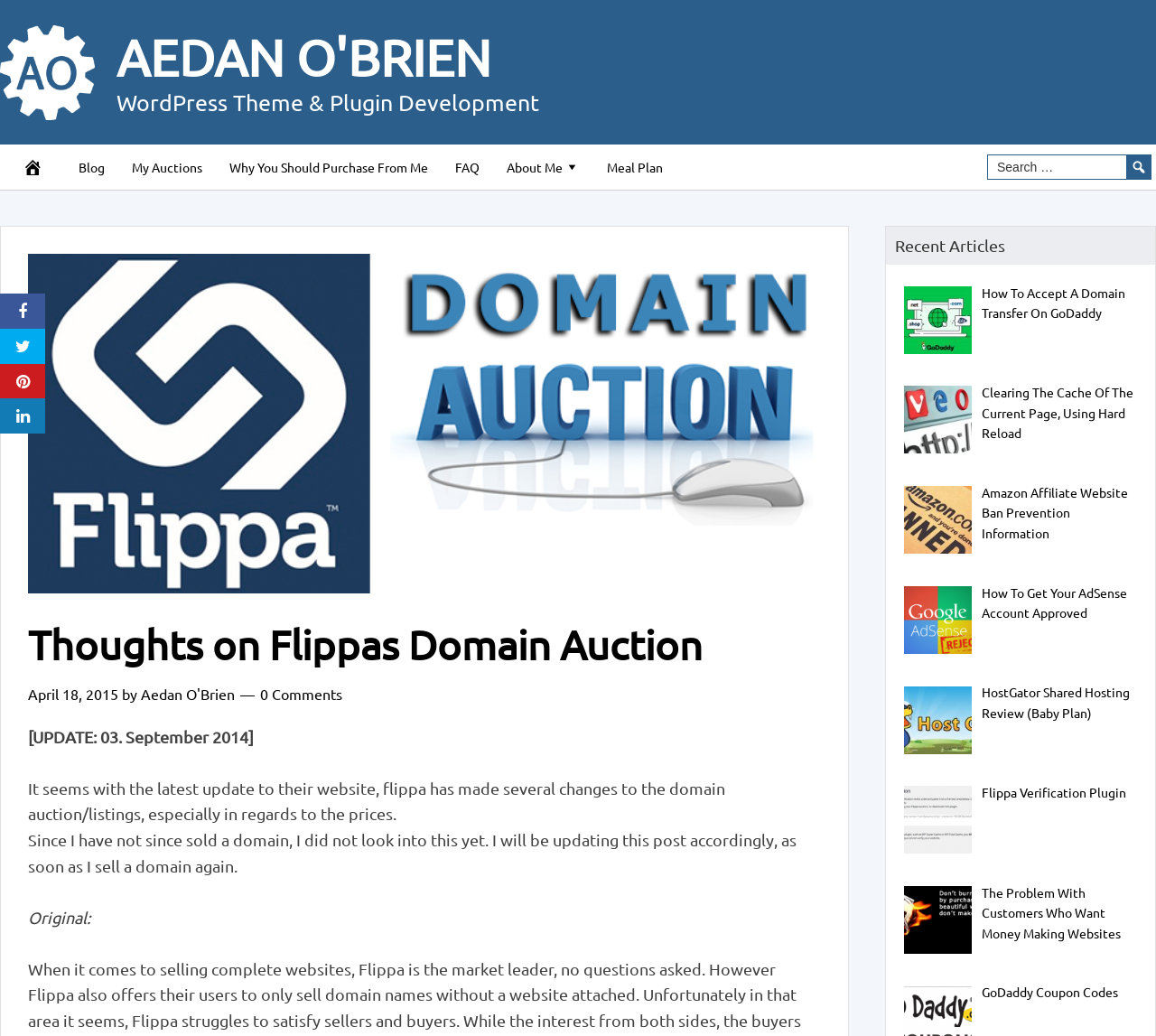Determine the bounding box for the described HTML element: "Blog". Ensure the coordinates are four float numbers between 0 and 1 in the format [left, top, right, bottom].

[0.056, 0.139, 0.102, 0.183]